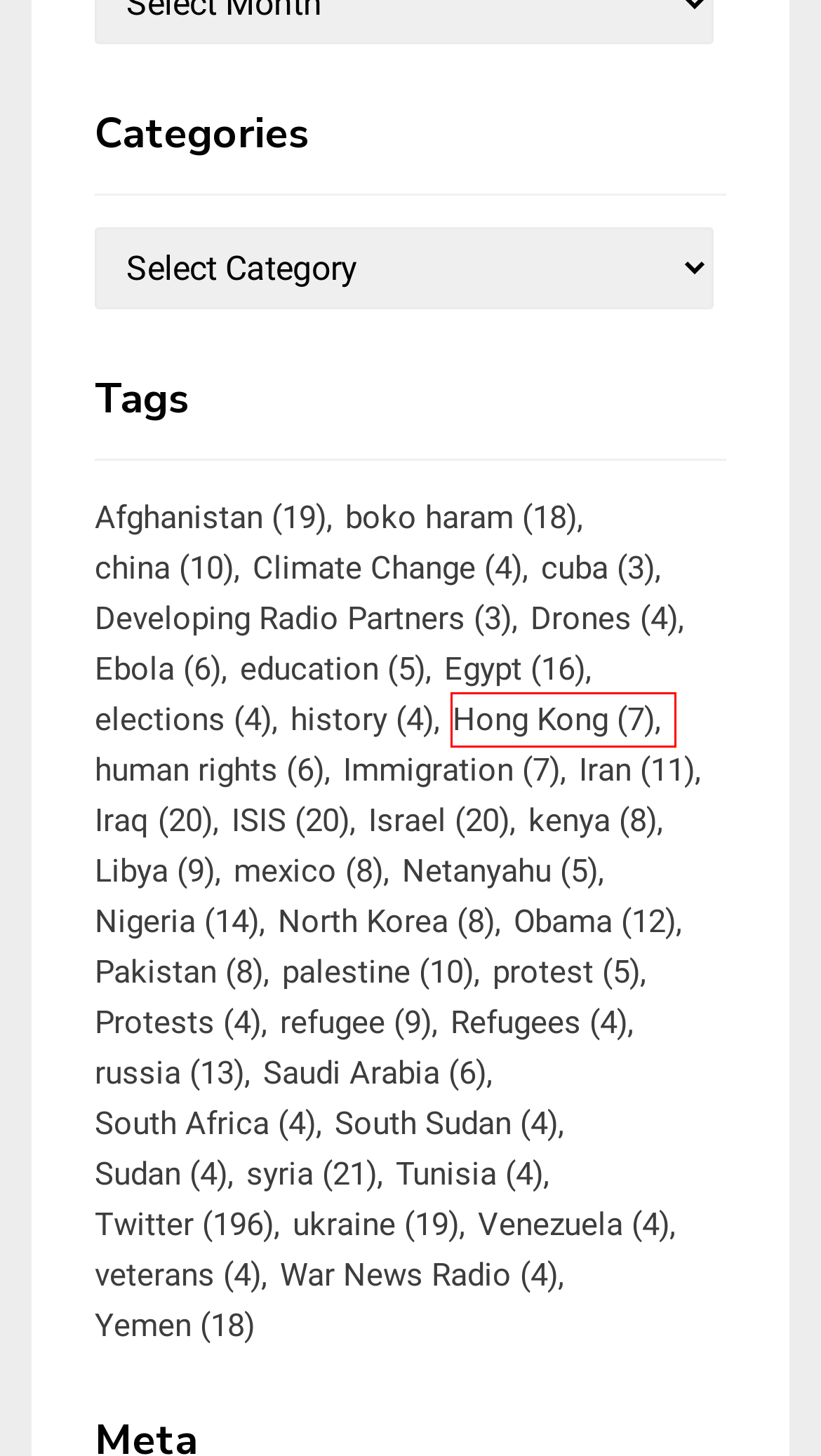You are presented with a screenshot of a webpage that includes a red bounding box around an element. Determine which webpage description best matches the page that results from clicking the element within the red bounding box. Here are the candidates:
A. Sudan – War News Radio
B. cuba – War News Radio
C. china – War News Radio
D. Saudi Arabia – War News Radio
E. Hong Kong – War News Radio
F. kenya – War News Radio
G. history – War News Radio
H. protest – War News Radio

E